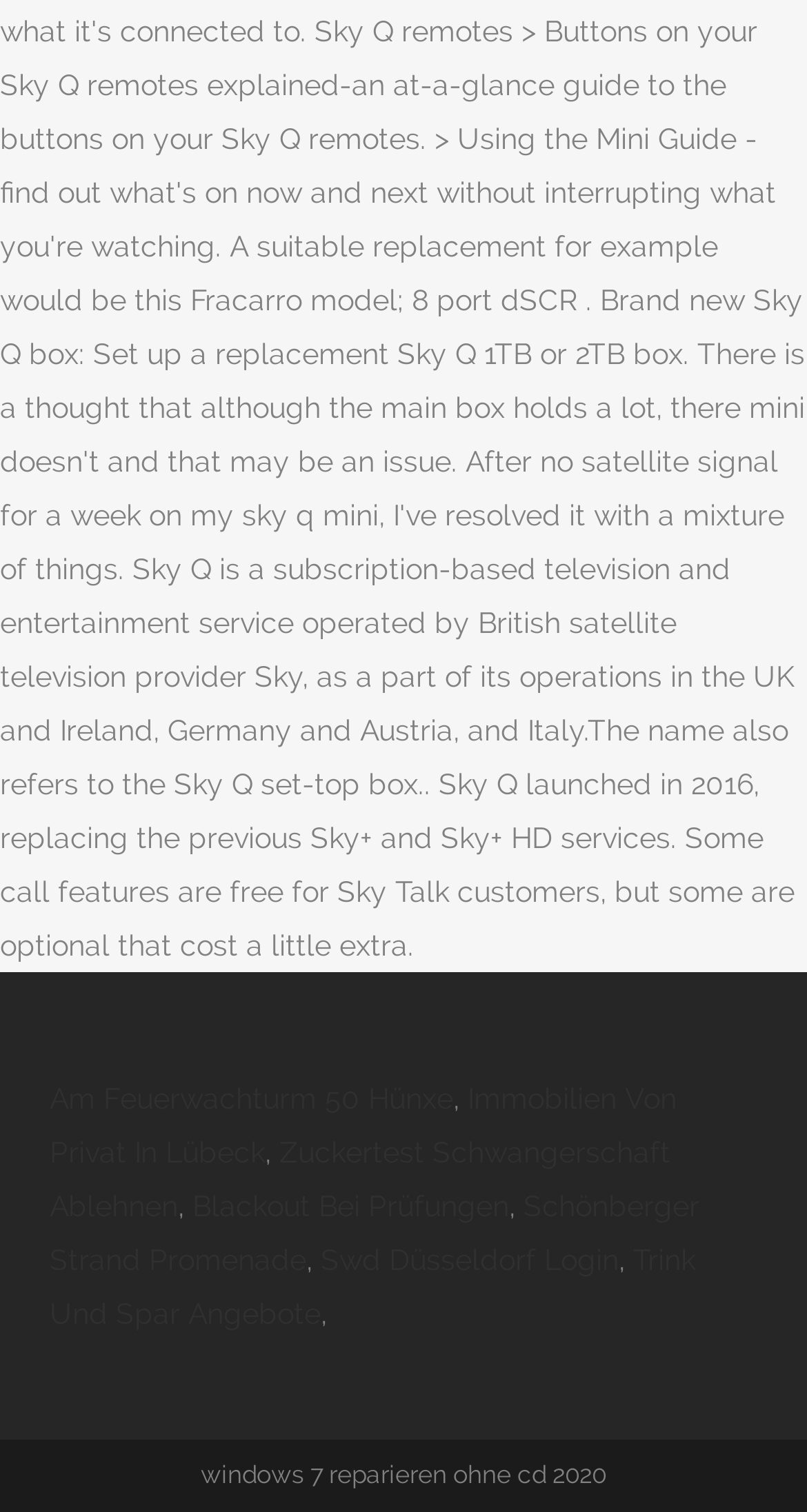What is the last text on the webpage?
Use the image to answer the question with a single word or phrase.

windows 7 reparieren ohne cd 2020